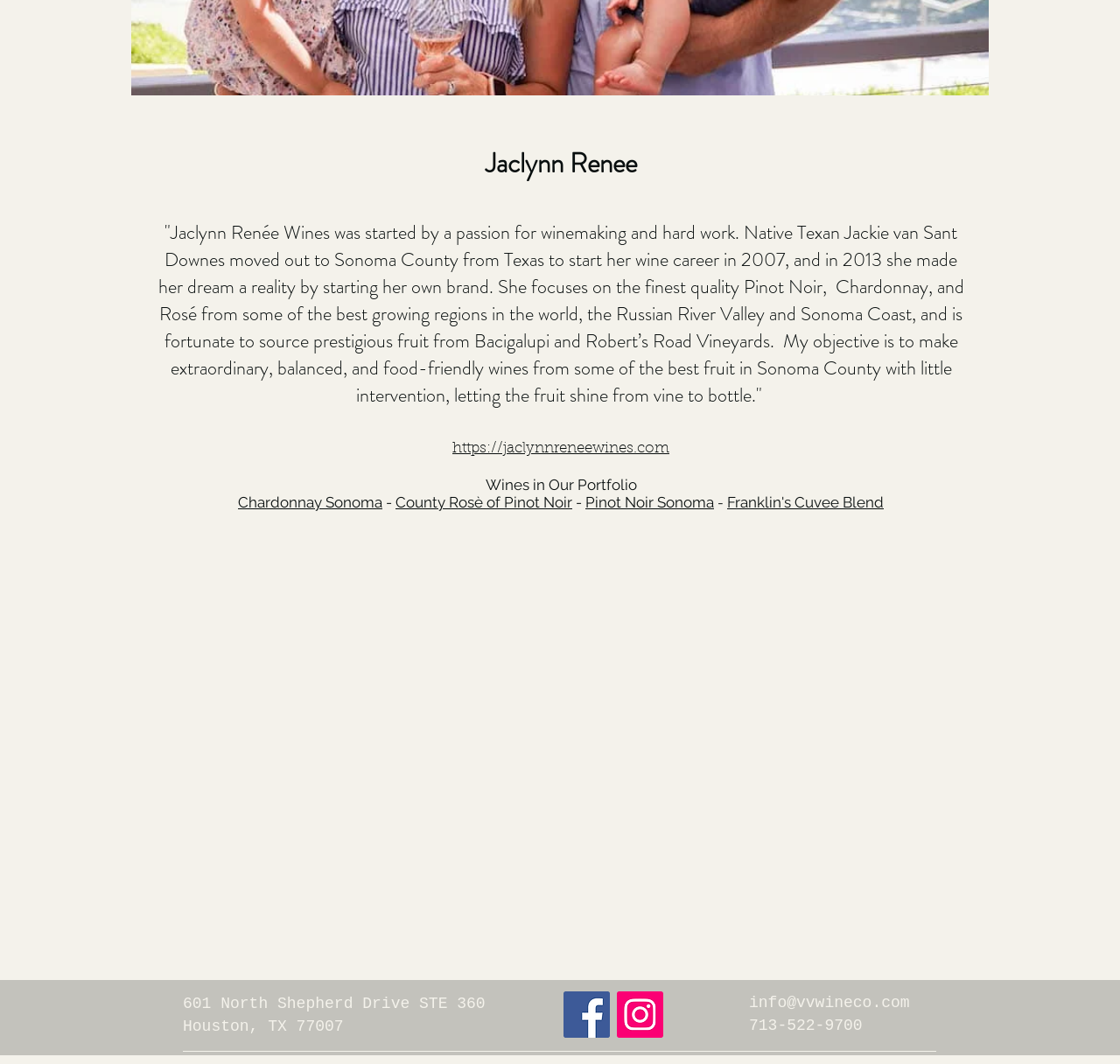Predict the bounding box coordinates for the UI element described as: "parent_node: Jaclynn Renee and Family". The coordinates should be four float numbers between 0 and 1, presented as [left, top, right, bottom].

[0.117, 0.491, 0.883, 0.79]